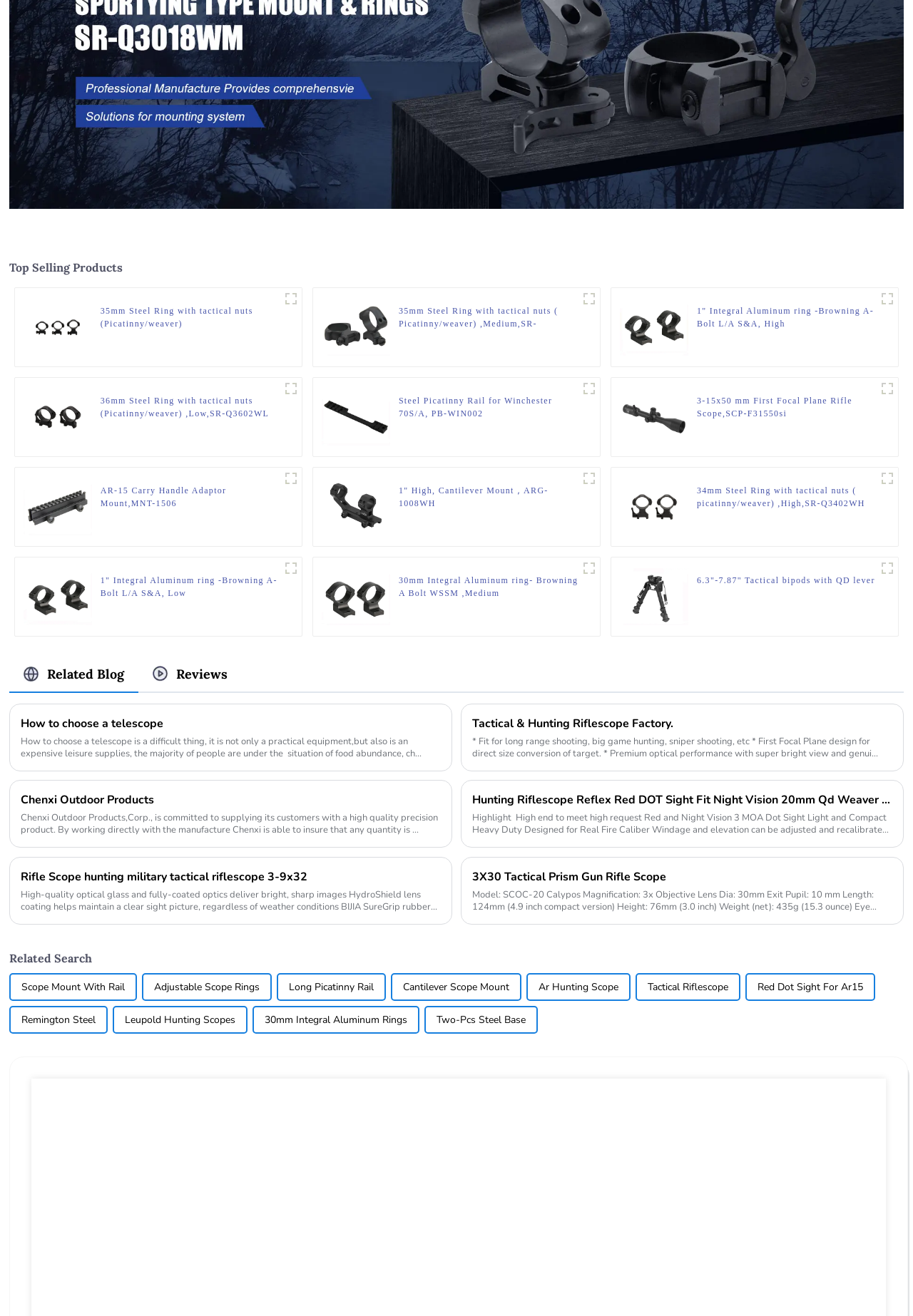Find the bounding box of the UI element described as: "title="1"". The bounding box coordinates should be given as four float values between 0 and 1, i.e., [left, top, right, bottom].

[0.026, 0.447, 0.101, 0.458]